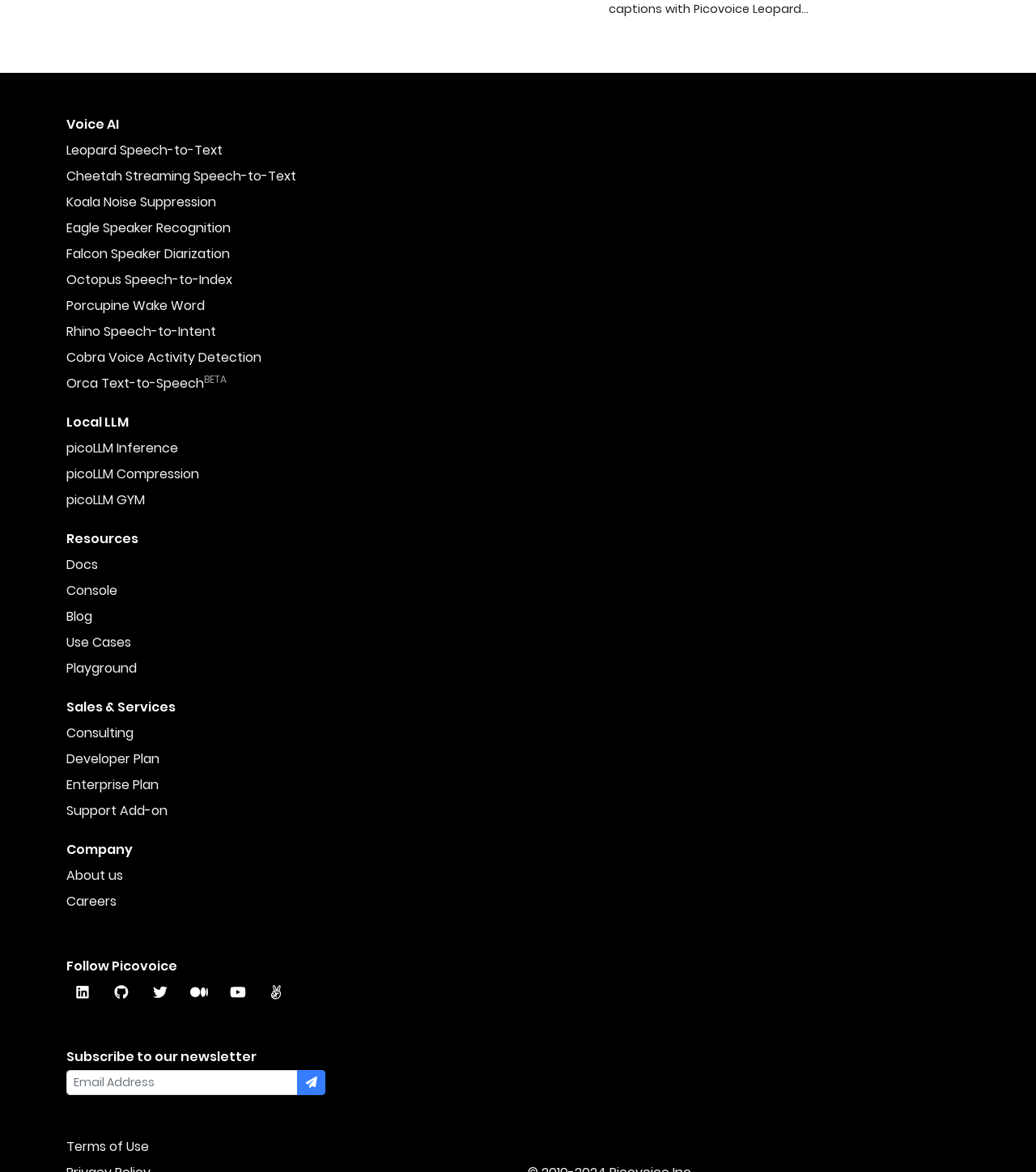Given the element description picoLLM GYM, predict the bounding box coordinates for the UI element in the webpage screenshot. The format should be (top-left x, top-left y, bottom-right x, bottom-right y), and the values should be between 0 and 1.

[0.064, 0.419, 0.14, 0.435]